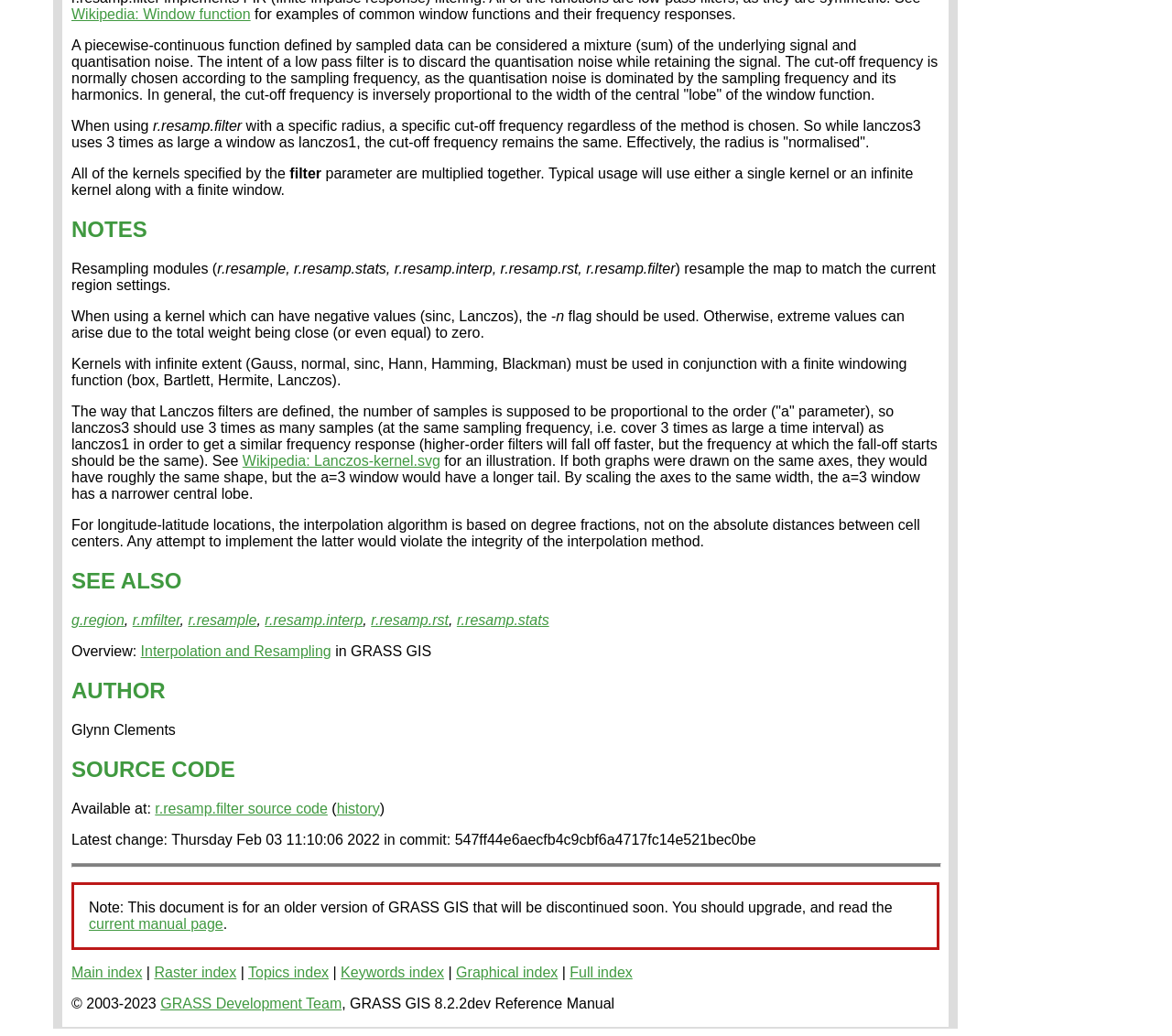Answer the question in a single word or phrase:
What is the basis for the interpolation algorithm in longitude-latitude locations?

Degree fractions